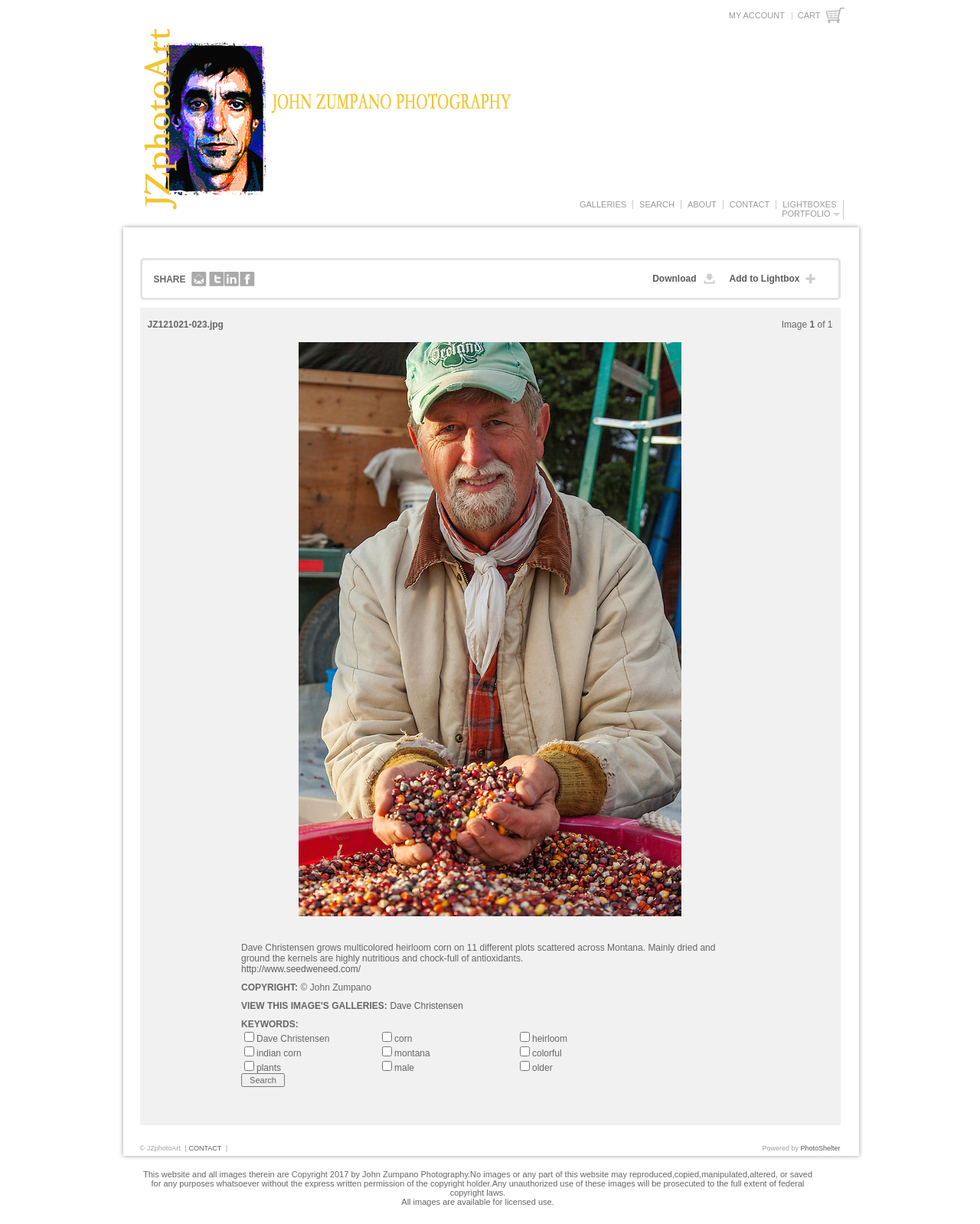From the image, can you give a detailed response to the question below:
What is the purpose of the 'Add to Lightbox' button?

The 'Add to Lightbox' button is likely used to add images to a lightbox, which is a common feature in photography websites, allowing users to collect and organize their favorite images.